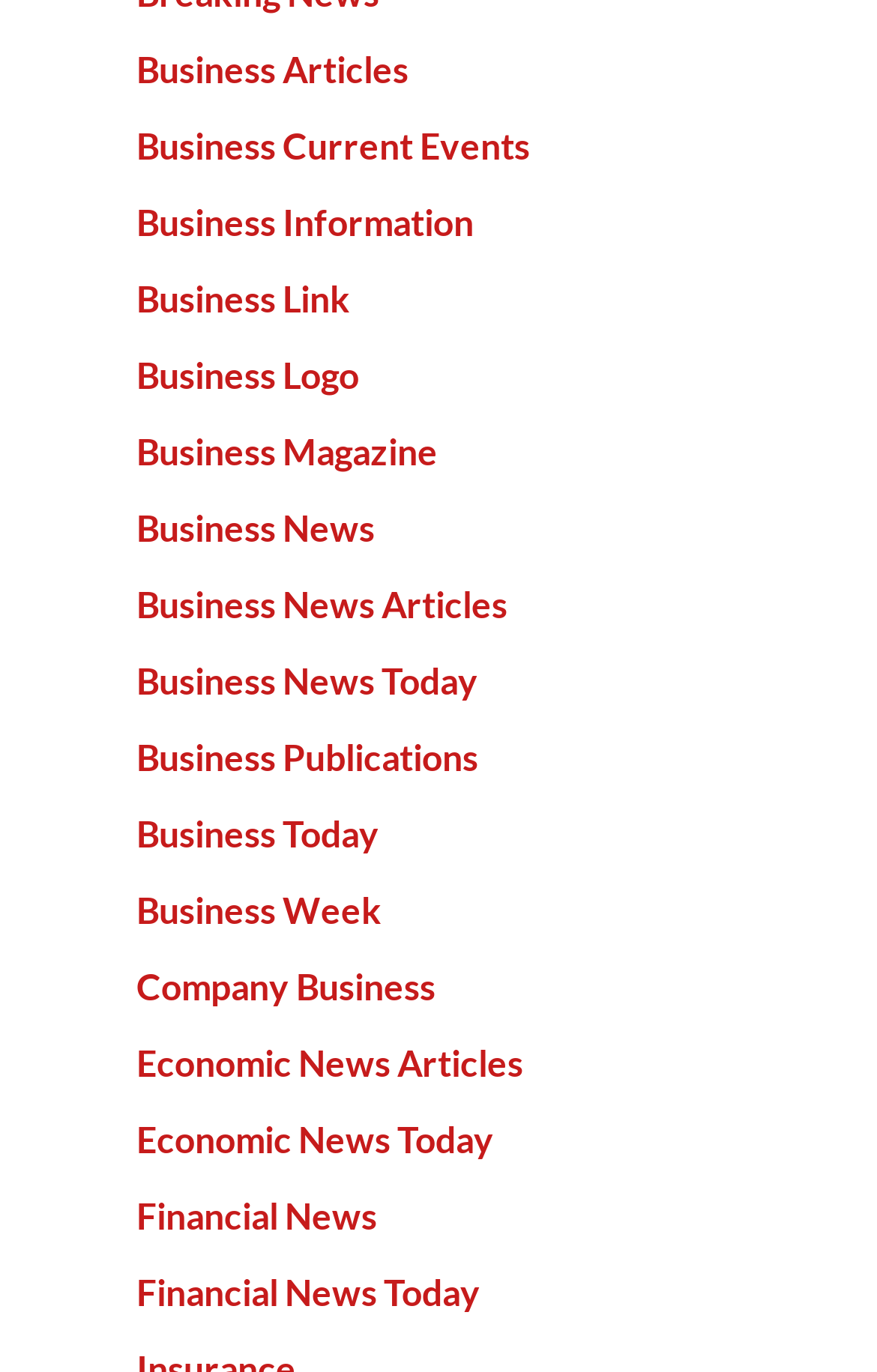Given the webpage screenshot and the description, determine the bounding box coordinates (top-left x, top-left y, bottom-right x, bottom-right y) that define the location of the UI element matching this description: Business News Today

[0.155, 0.48, 0.545, 0.511]